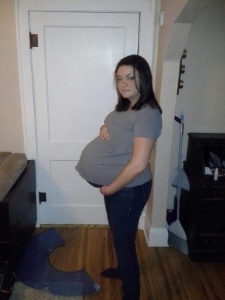Give a detailed account of the visual elements in the image.

The image features a woman standing in a cozy indoor setting, gently cradling her prominent pregnant belly with her right hand. She appears to be enjoying this moment, perhaps reflecting on the upcoming journey of motherhood. The room has a warm and inviting atmosphere, highlighted by wooden floors and simple decor. A closet door is visible behind her, and a broom suggests the space is kept tidy and practical. The woman's relaxed pose and slight smile convey a sense of anticipation and joy, embodying the beauty of pregnancy and the personal experiences that come with it.